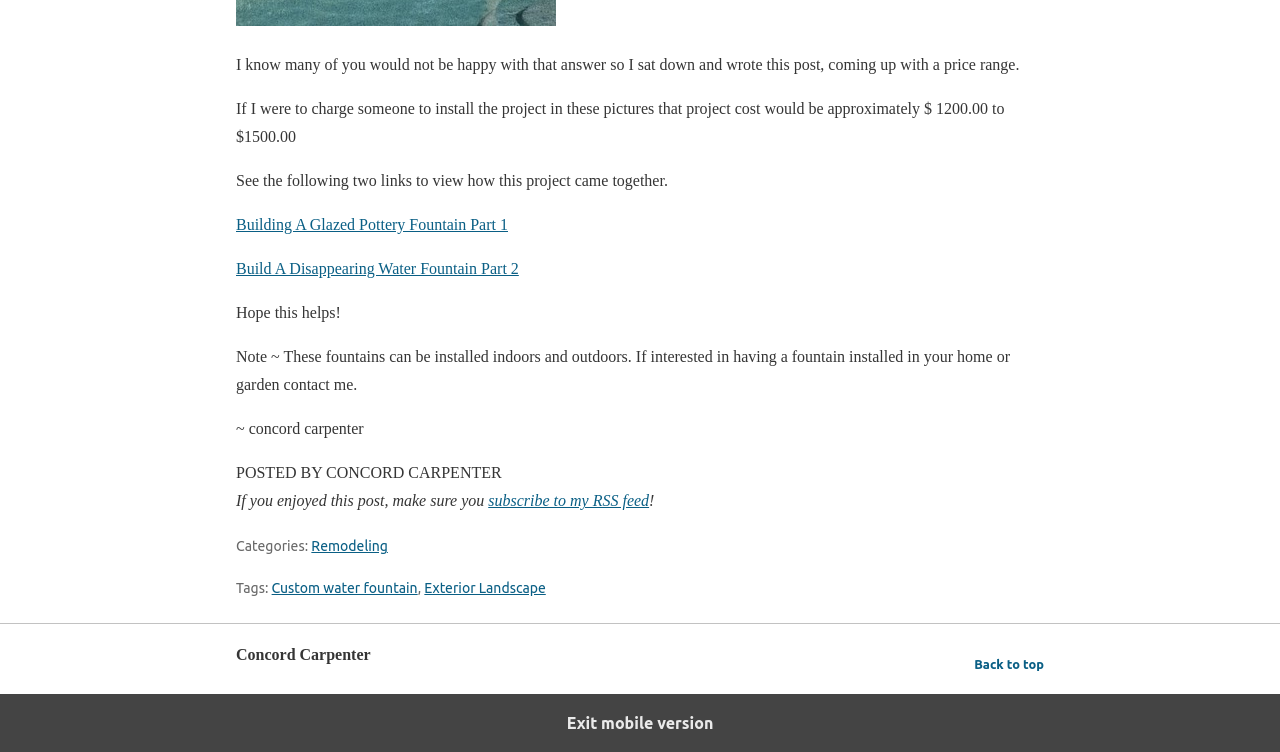What are the categories of the post?
Using the image as a reference, answer with just one word or a short phrase.

Remodeling